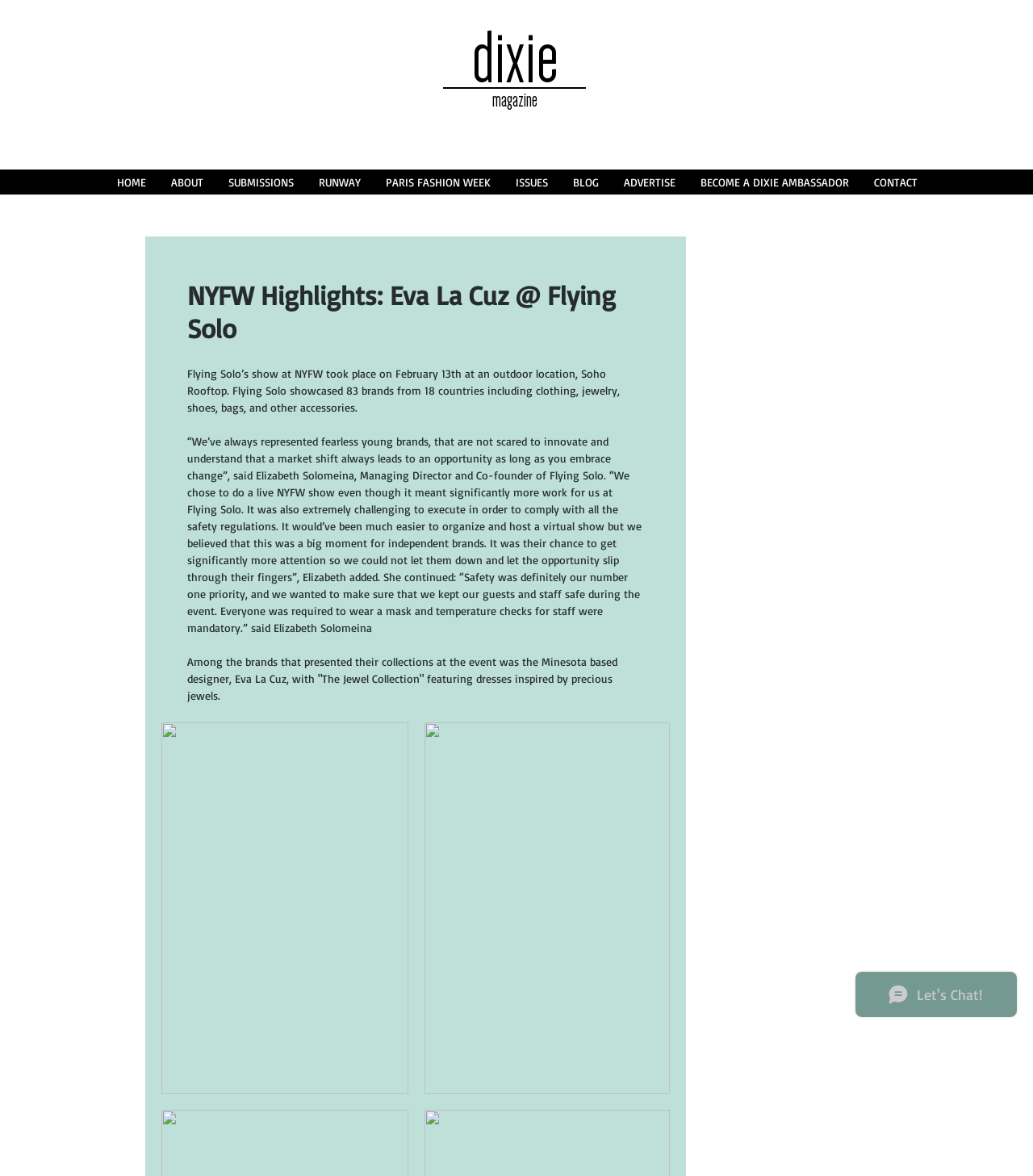How many countries were represented by the brands showcased at Flying Solo's event?
Using the image, provide a detailed and thorough answer to the question.

The webpage states that Flying Solo showcased 83 brands from 18 countries including clothing, jewelry, shoes, bags, and other accessories.